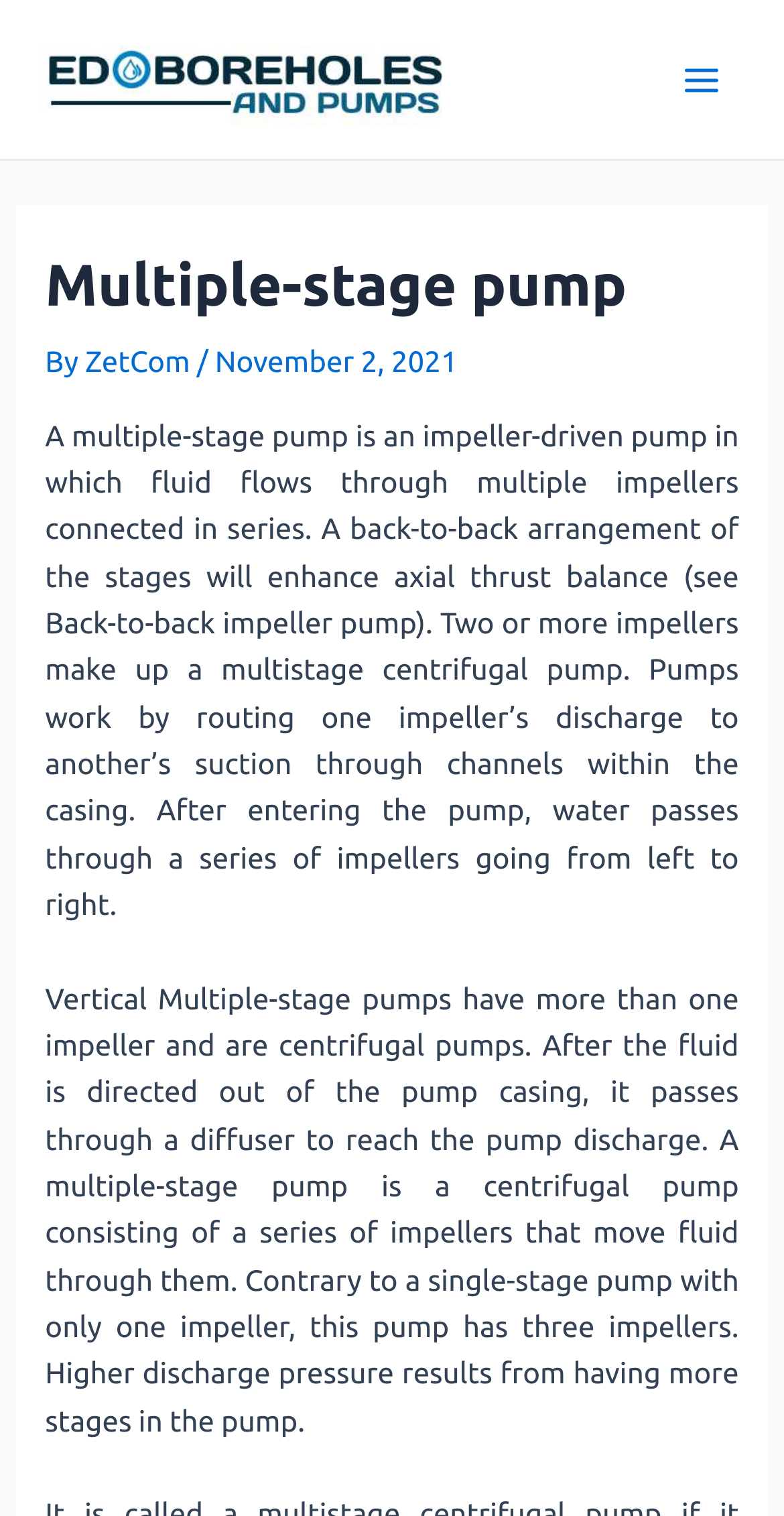Identify the bounding box for the described UI element: "alt="ED BOREHOLES AND PUMPS"".

[0.051, 0.039, 0.564, 0.061]